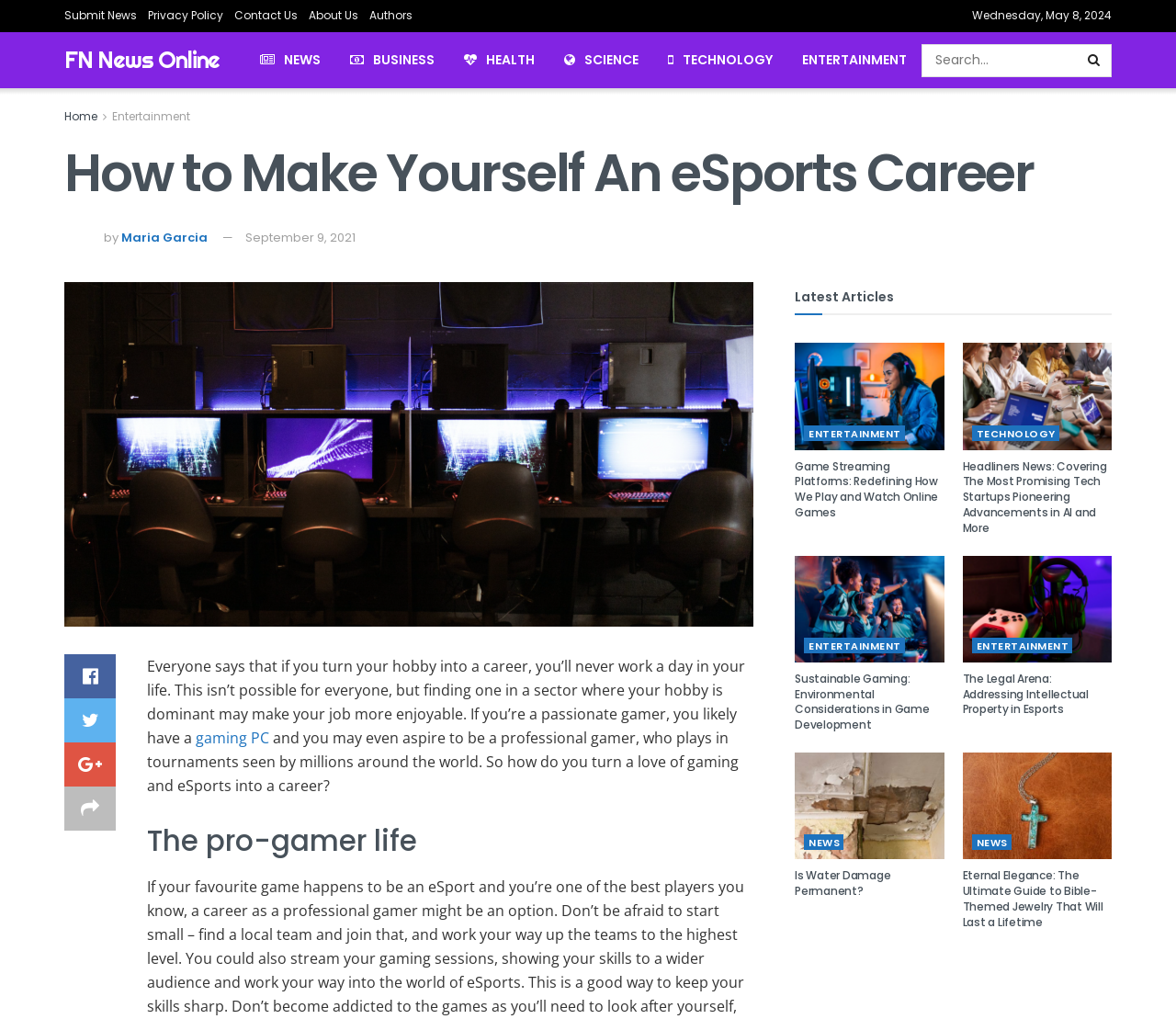Find the bounding box coordinates of the element to click in order to complete the given instruction: "Read the article about making a career in eSports."

[0.055, 0.277, 0.641, 0.615]